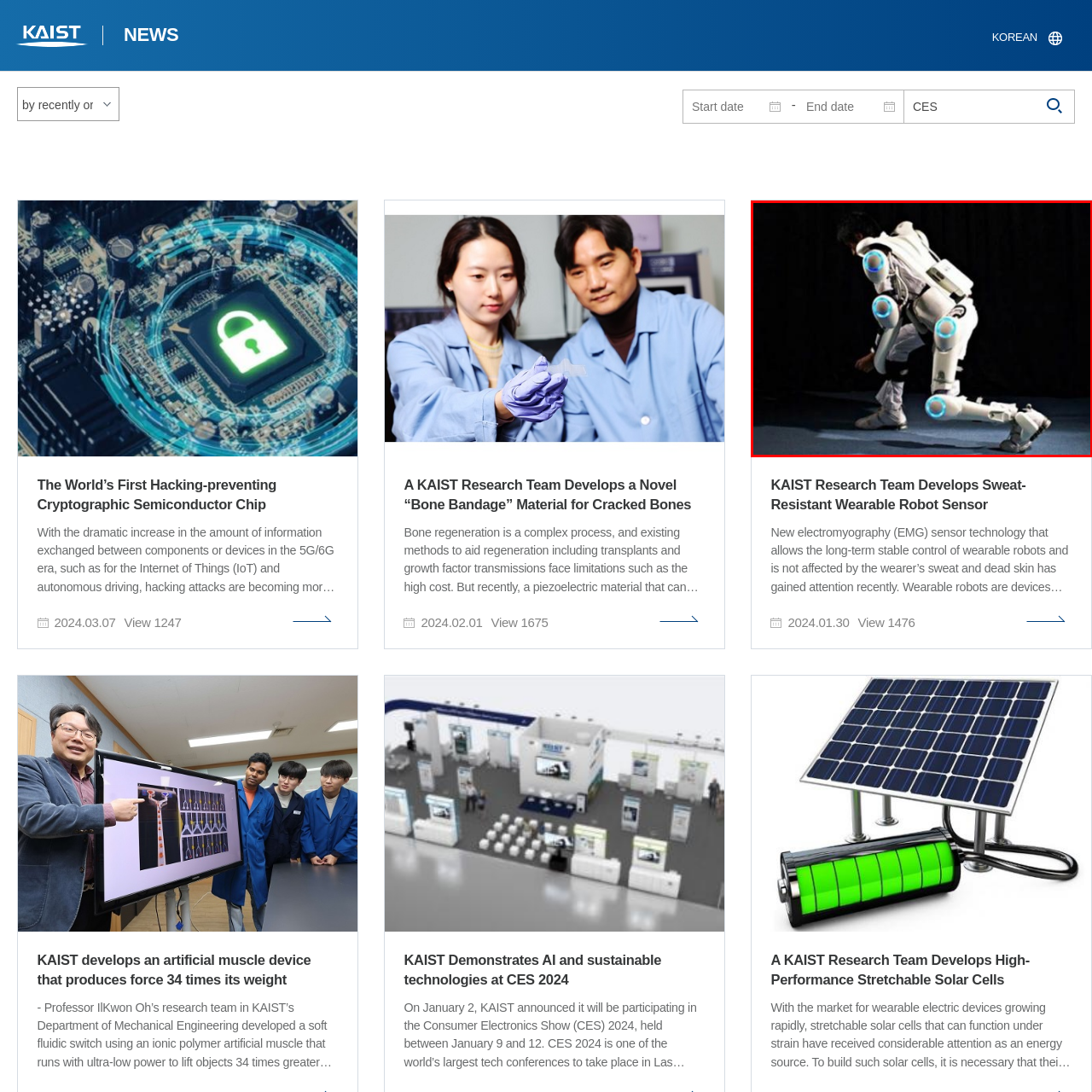What is indicated by the blue illumination?
Look at the image surrounded by the red border and respond with a one-word or short-phrase answer based on your observation.

Active engagement with muscular signals